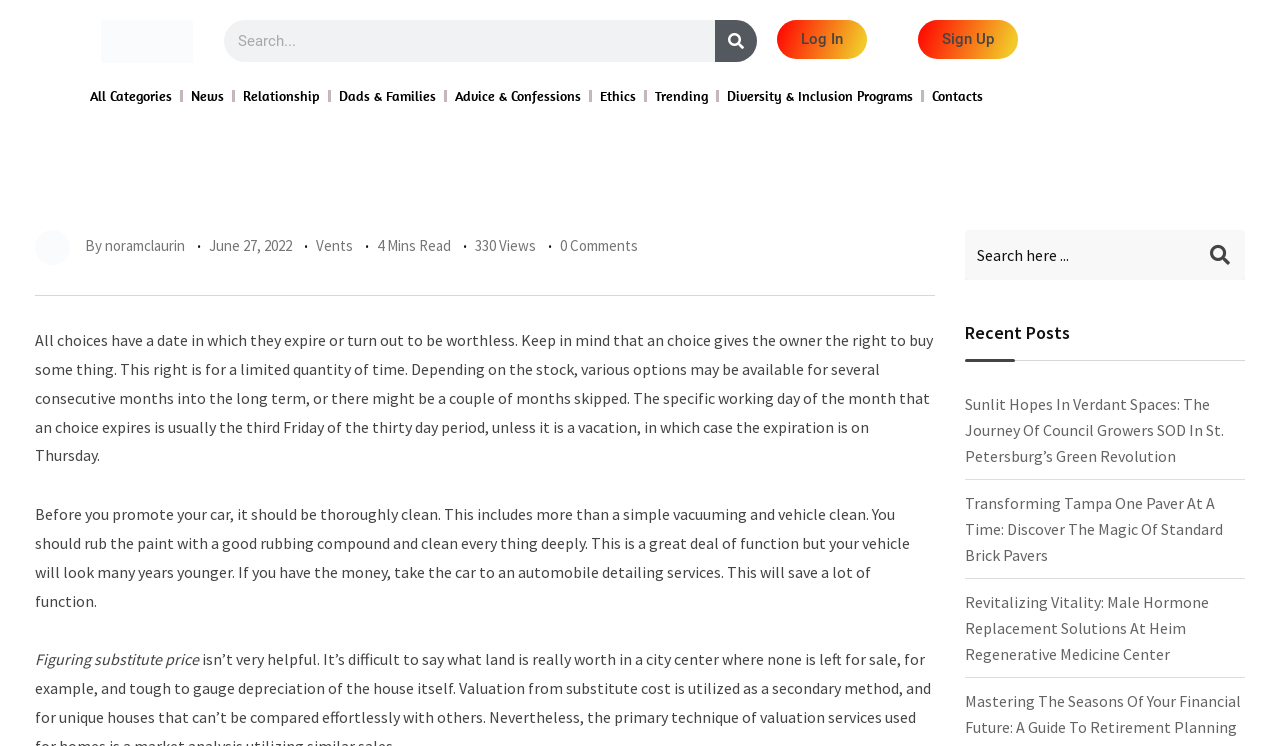What is the date of the first article?
Provide a detailed and extensive answer to the question.

I looked at the article section and found the date 'June 27, 2022' next to the author's name, which indicates the date of the article.